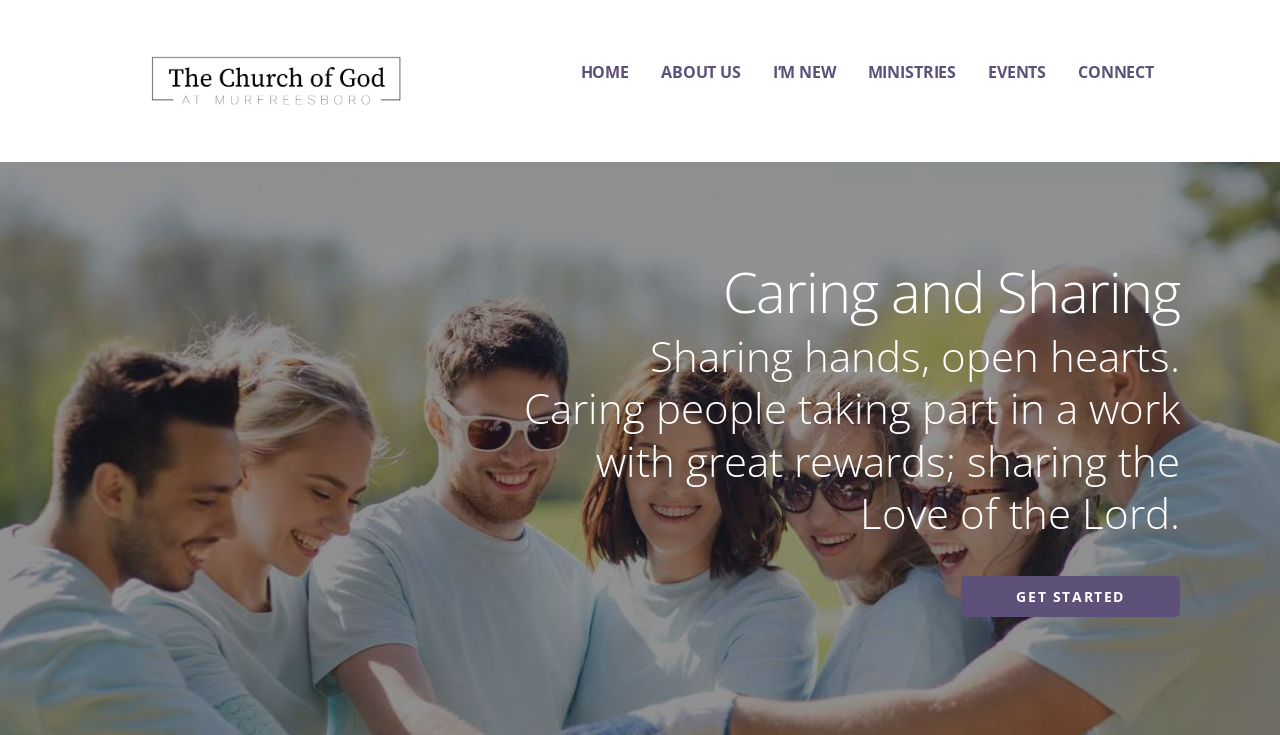What is the name of the church?
Using the image provided, answer with just one word or phrase.

The Church of God at Murfreesboro